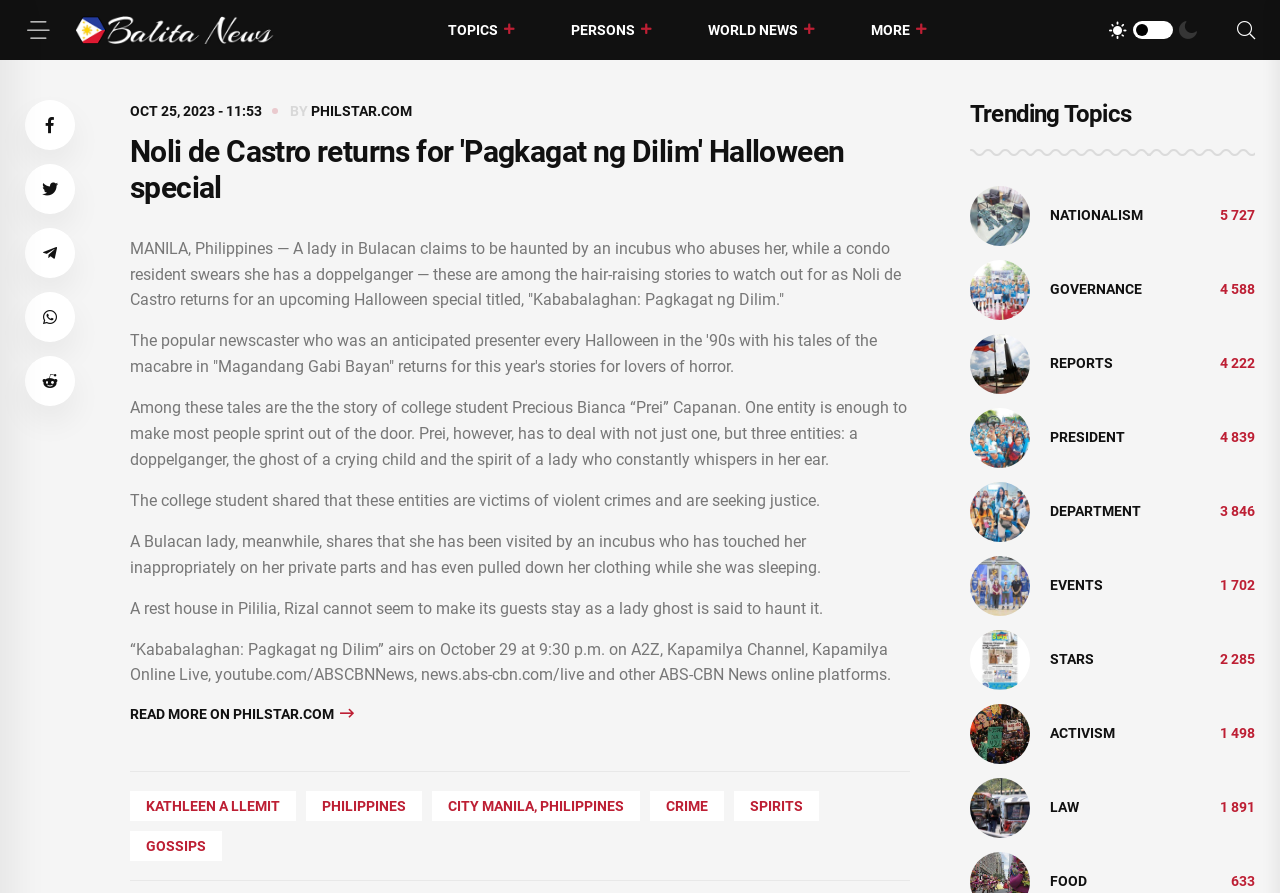What is the topic of the article?
Provide a comprehensive and detailed answer to the question.

The answer can be inferred from the content of the webpage. The webpage talks about a Halloween special, and it describes the stories that will be featured in the special. The topic of the article is therefore related to Halloween and the special.